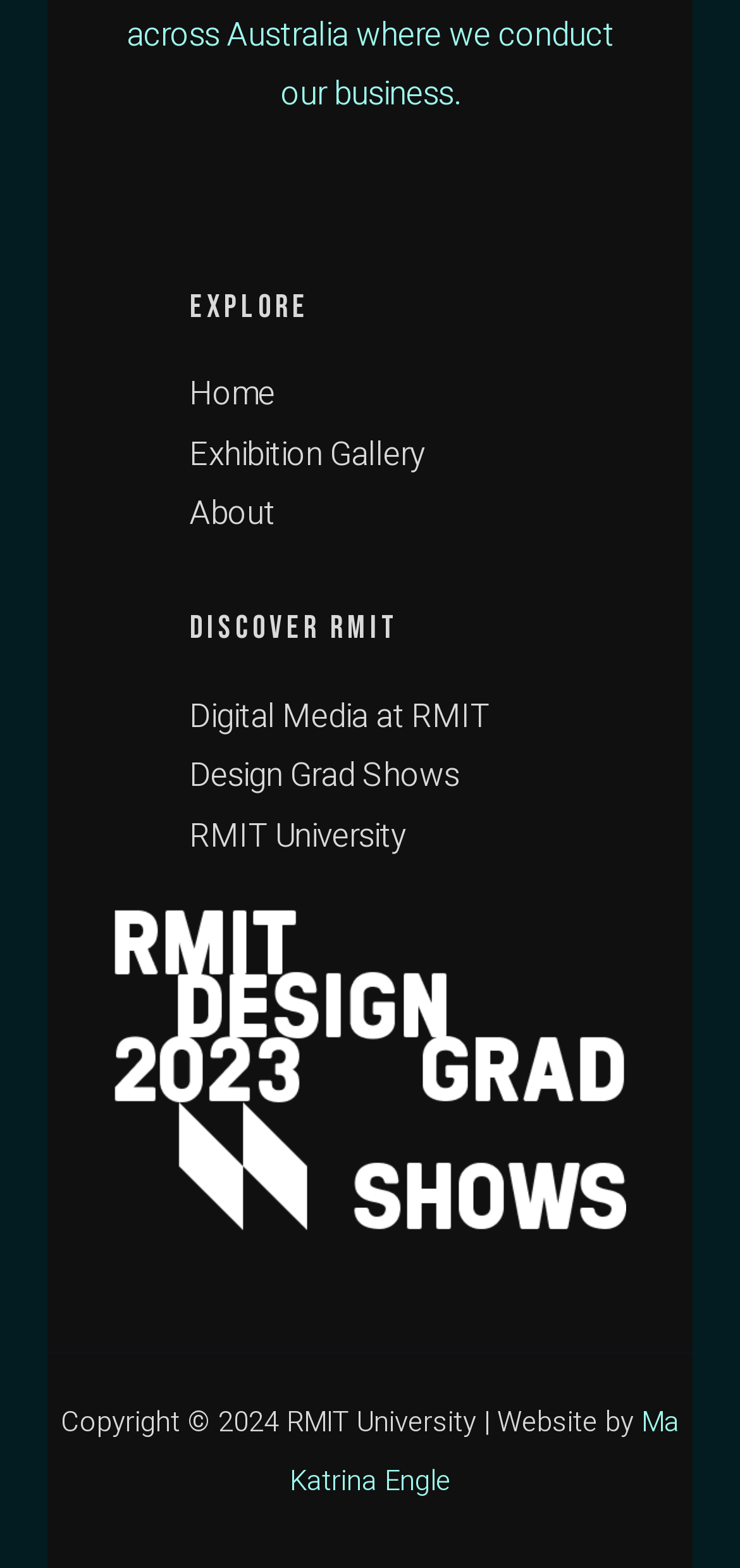Please find the bounding box for the UI component described as follows: "Ma Katrina Engle".

[0.391, 0.895, 0.918, 0.958]